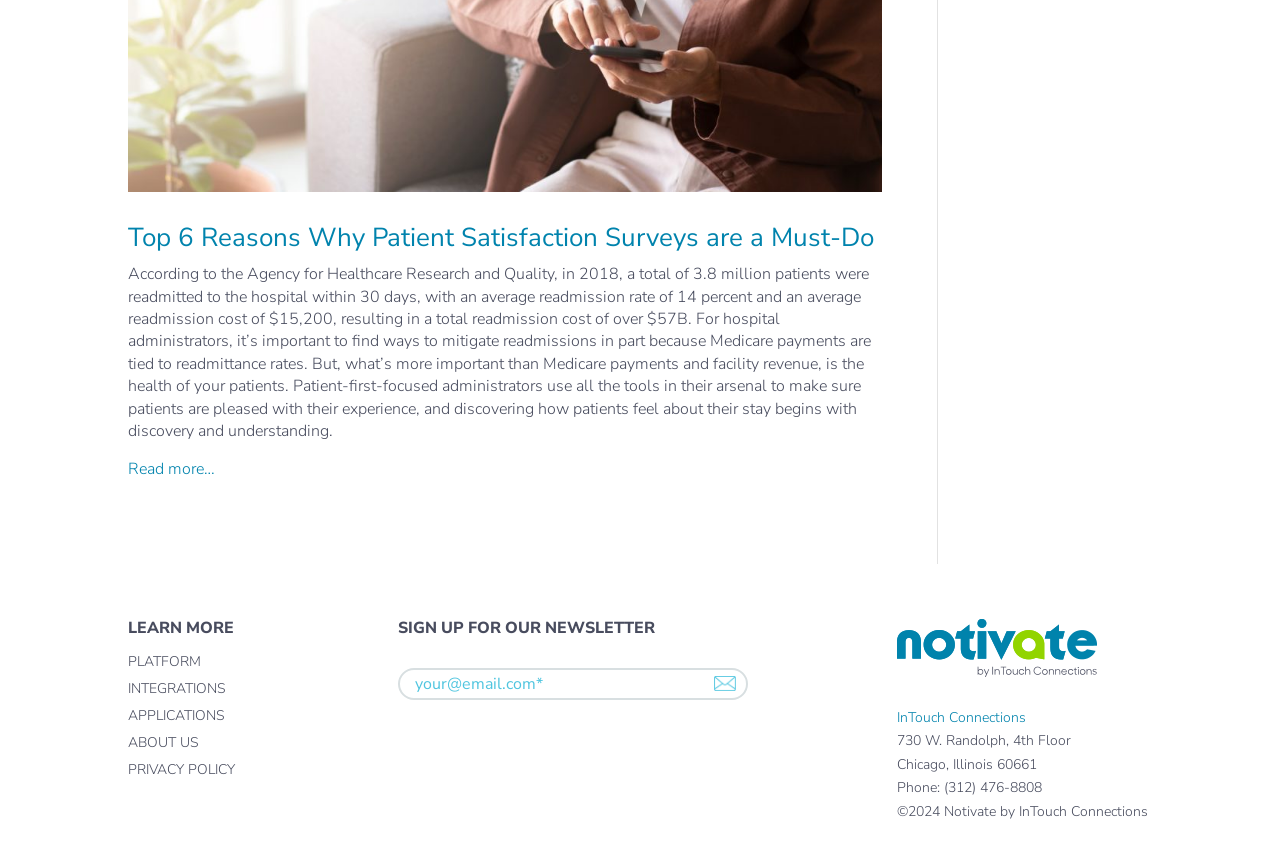Give a one-word or short-phrase answer to the following question: 
What is the average readmission cost mentioned in the text?

$15,200